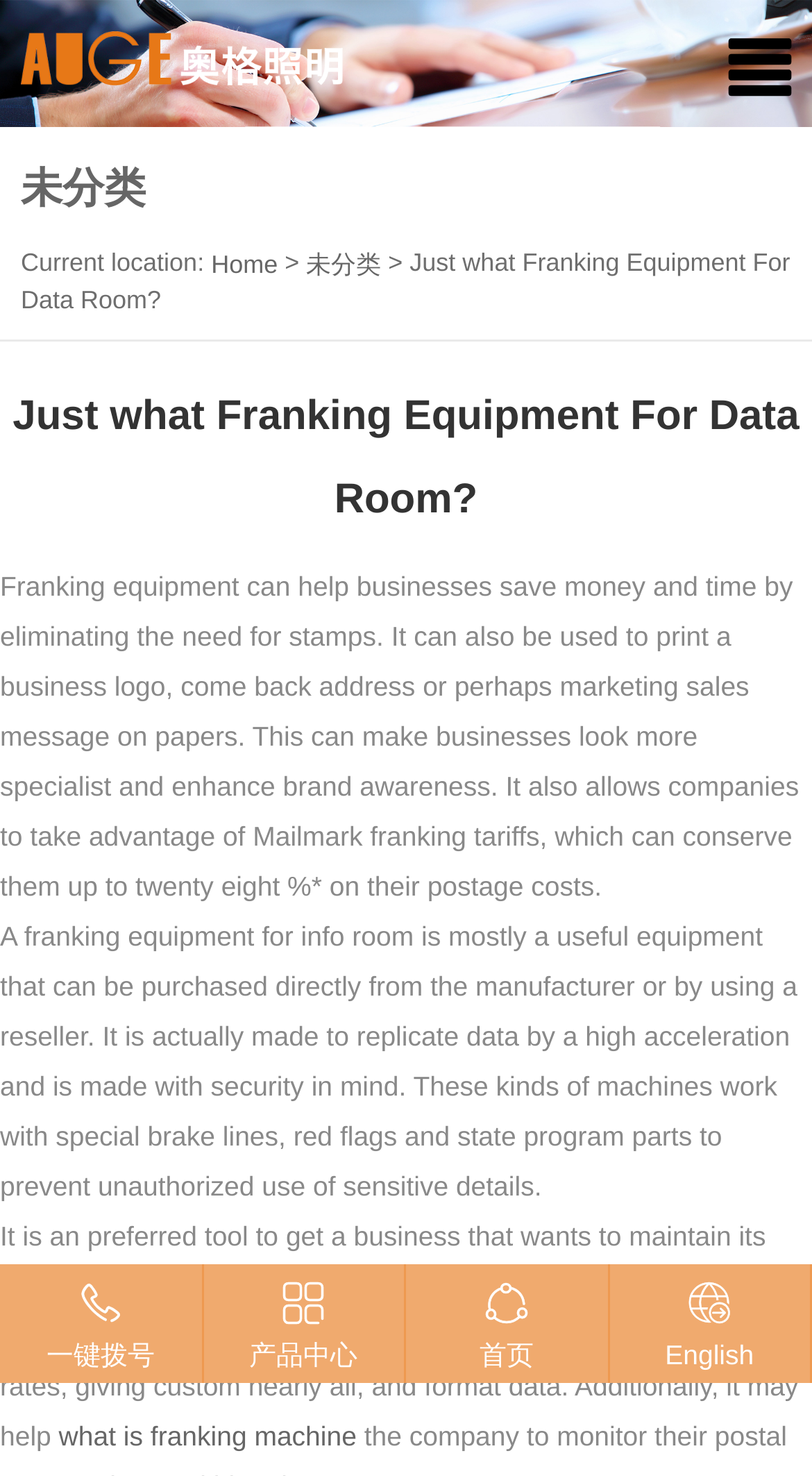Utilize the details in the image to thoroughly answer the following question: What is the benefit of using Mailmark franking tariffs?

According to the webpage, using Mailmark franking tariffs can help businesses save up to 28% on their postage costs, making it a cost-effective option for companies.